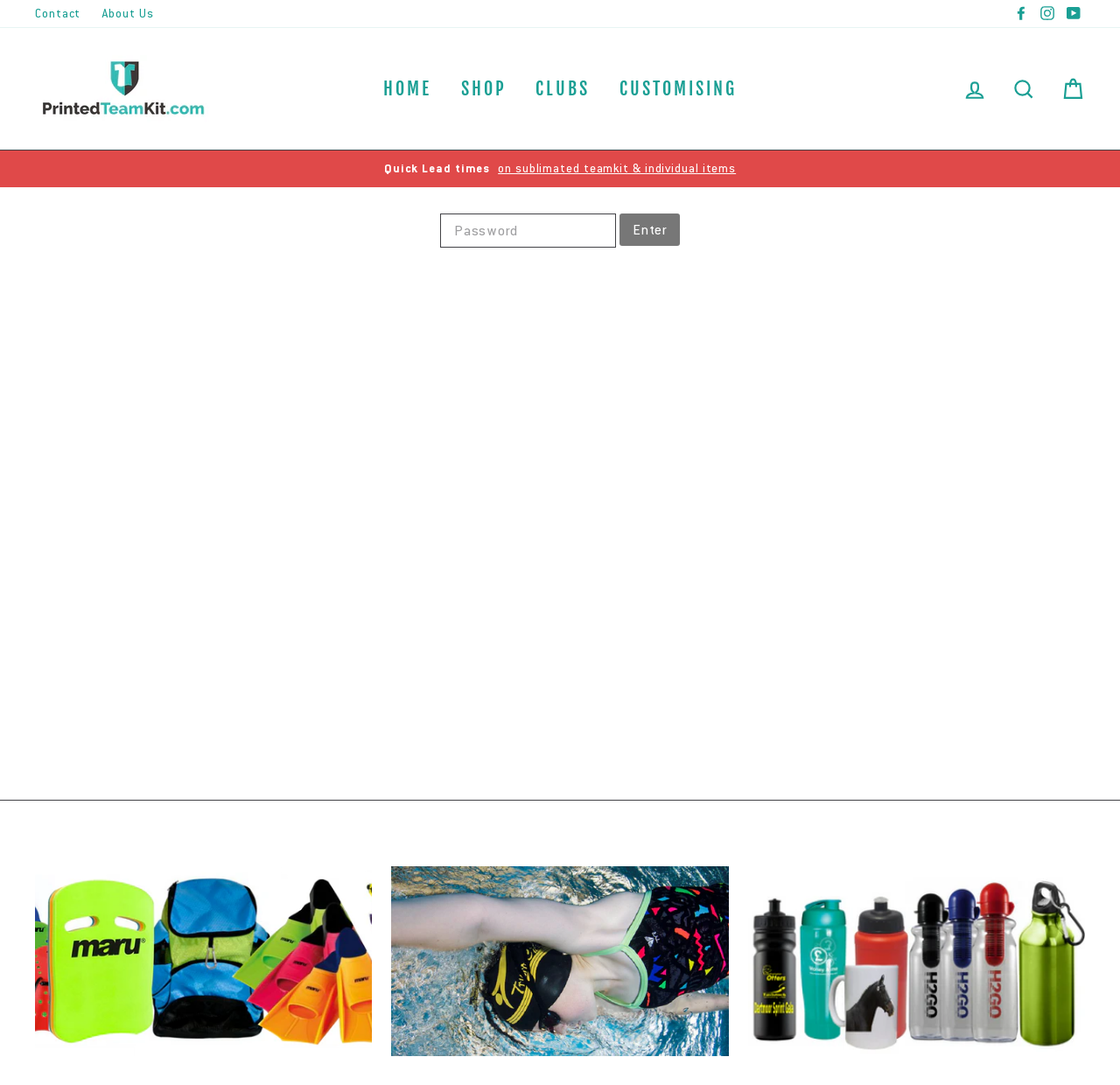Respond to the question with just a single word or phrase: 
What is the purpose of the CART link?

View cart contents